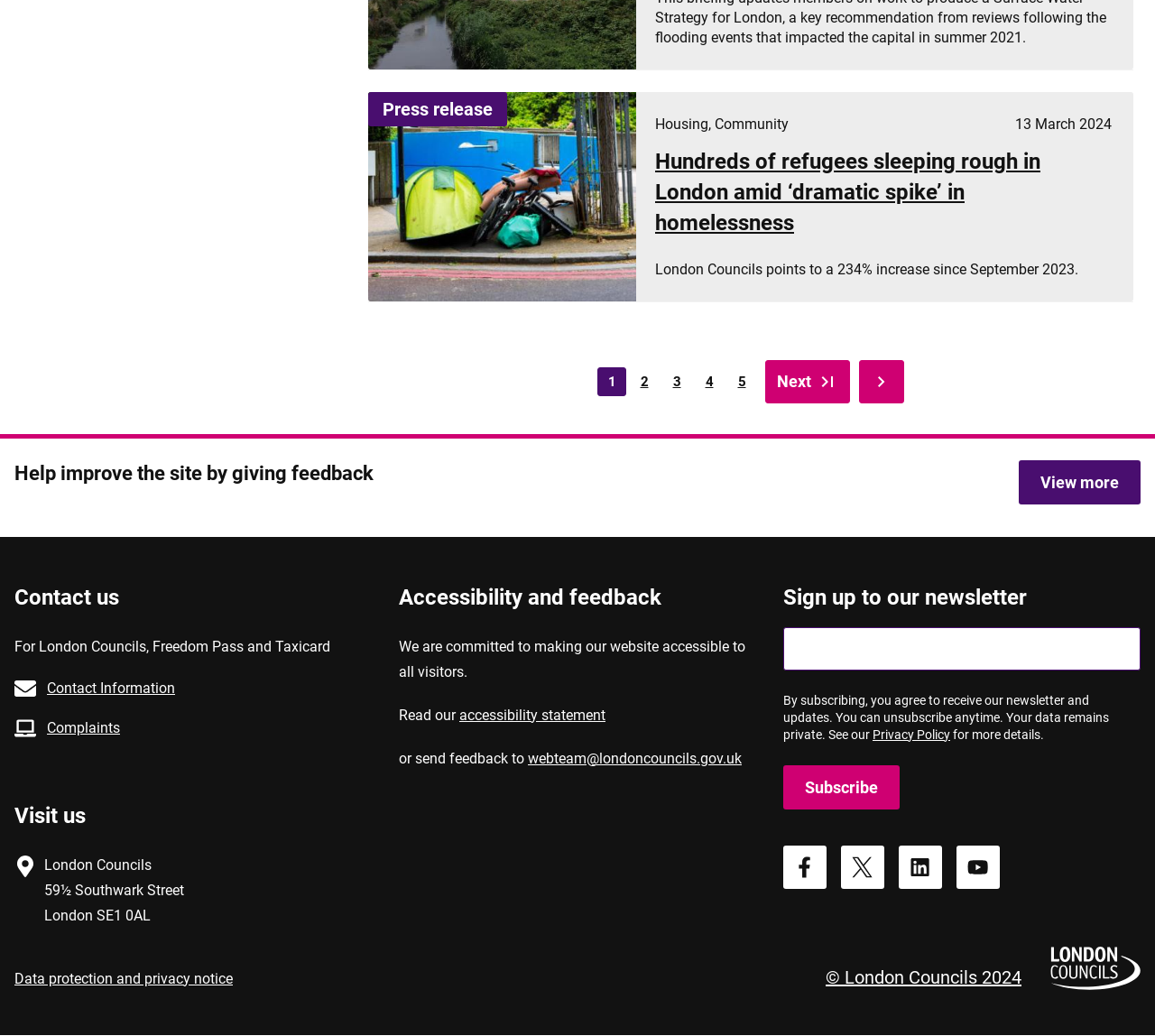Locate the bounding box coordinates of the clickable part needed for the task: "Subscribe to the newsletter".

[0.678, 0.738, 0.779, 0.781]